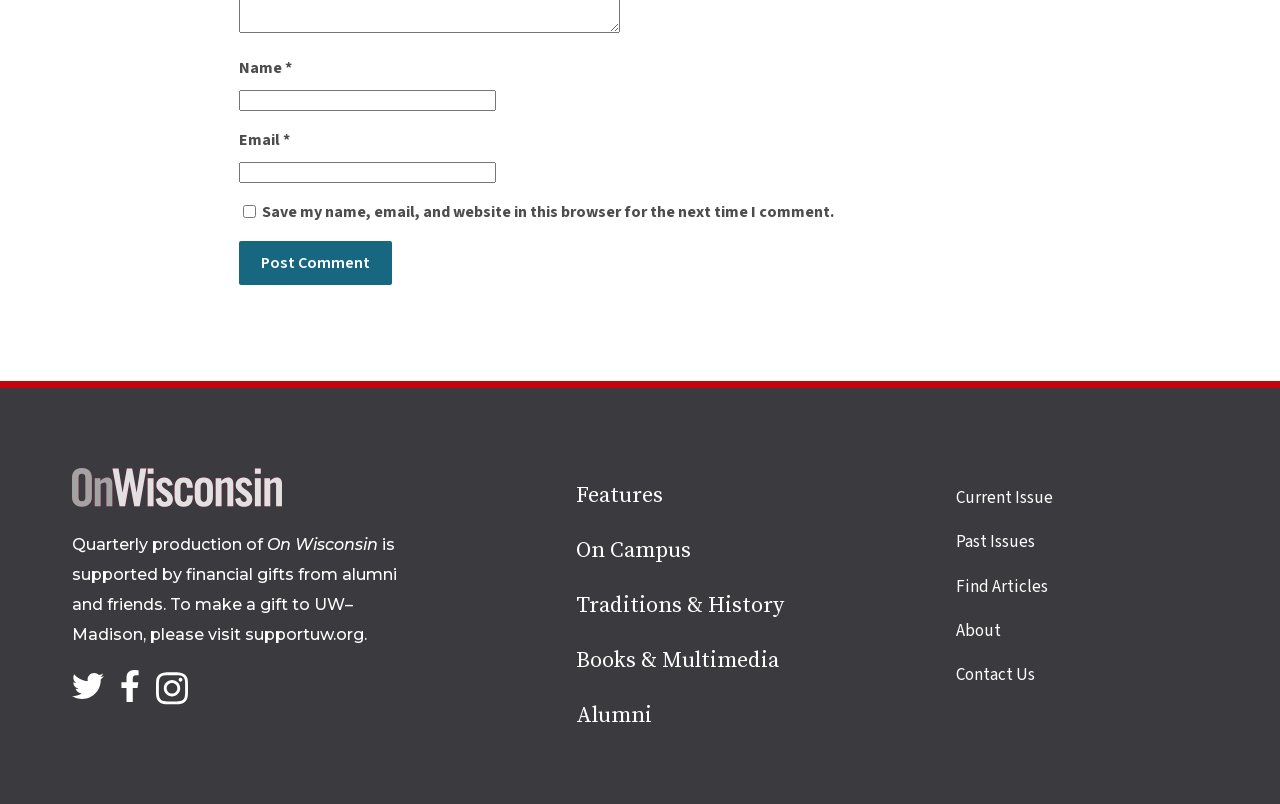Determine the bounding box coordinates of the section to be clicked to follow the instruction: "Send a message". The coordinates should be given as four float numbers between 0 and 1, formatted as [left, top, right, bottom].

None